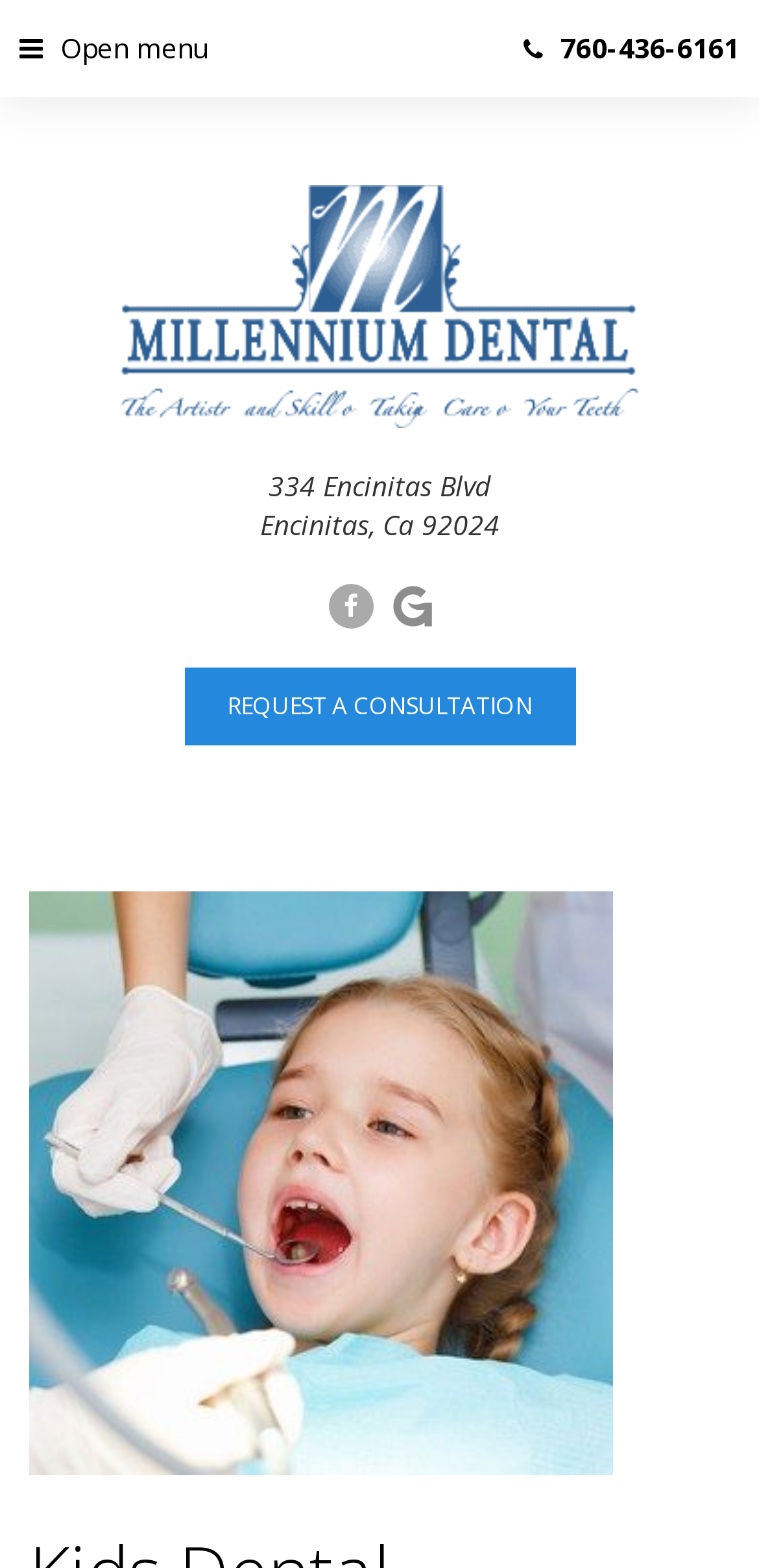Locate the UI element described by Request a consultation and provide its bounding box coordinates. Use the format (top-left x, top-left y, bottom-right x, bottom-right y) with all values as floating point numbers between 0 and 1.

[0.242, 0.426, 0.758, 0.475]